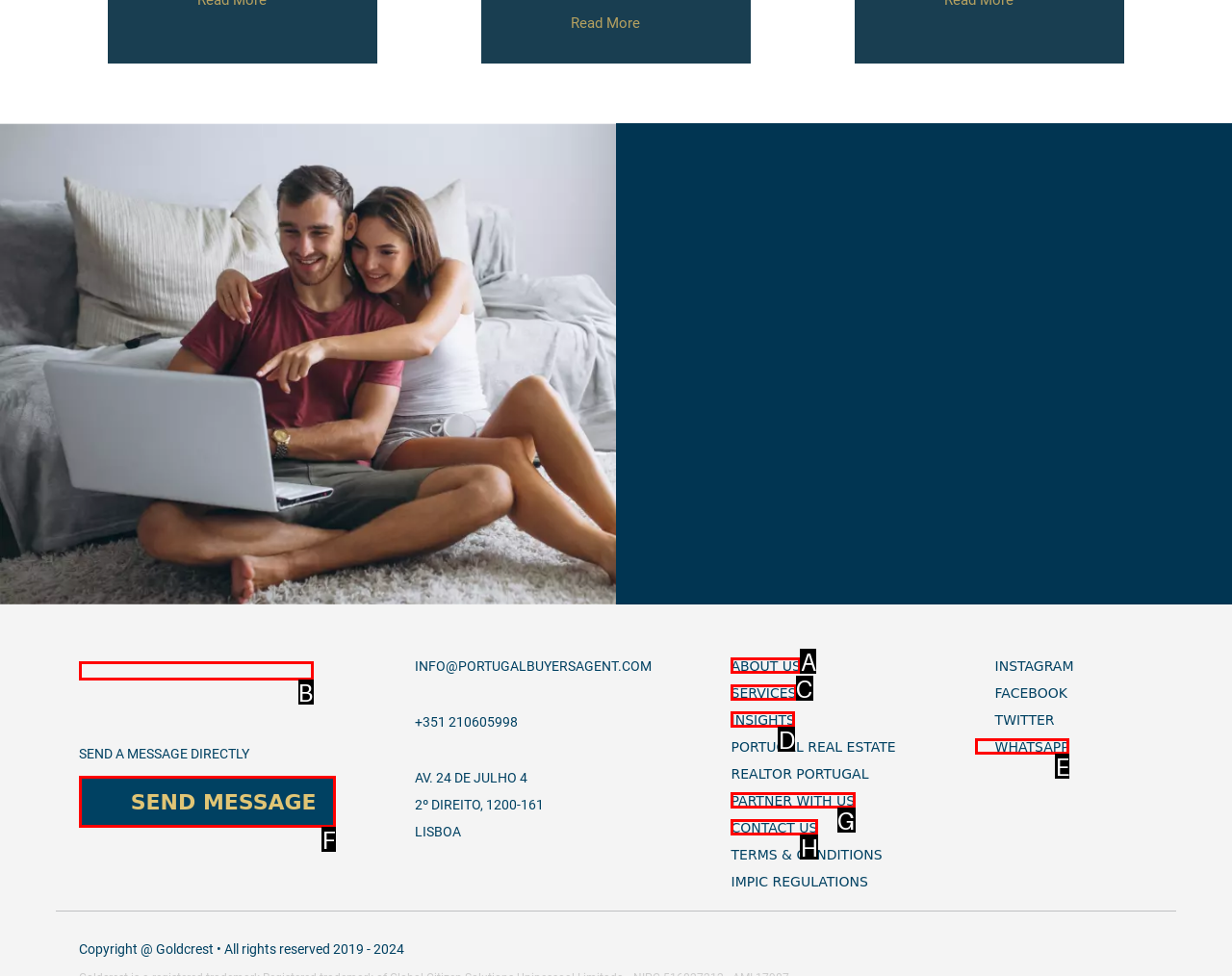Which option aligns with the description: Advertisements? Respond by selecting the correct letter.

None